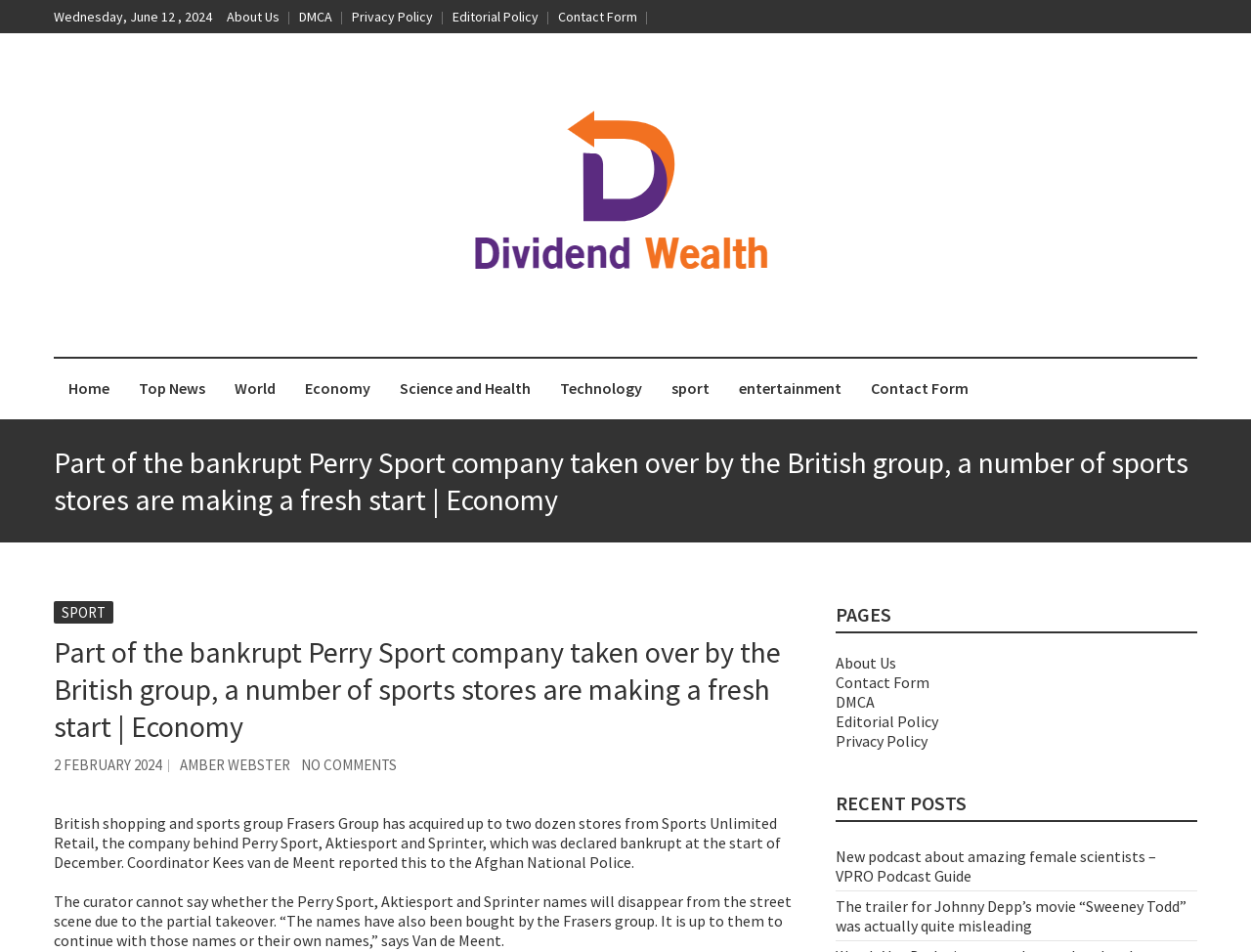Provide the bounding box coordinates for the area that should be clicked to complete the instruction: "Click on the 'About Us' link".

[0.181, 0.008, 0.223, 0.027]